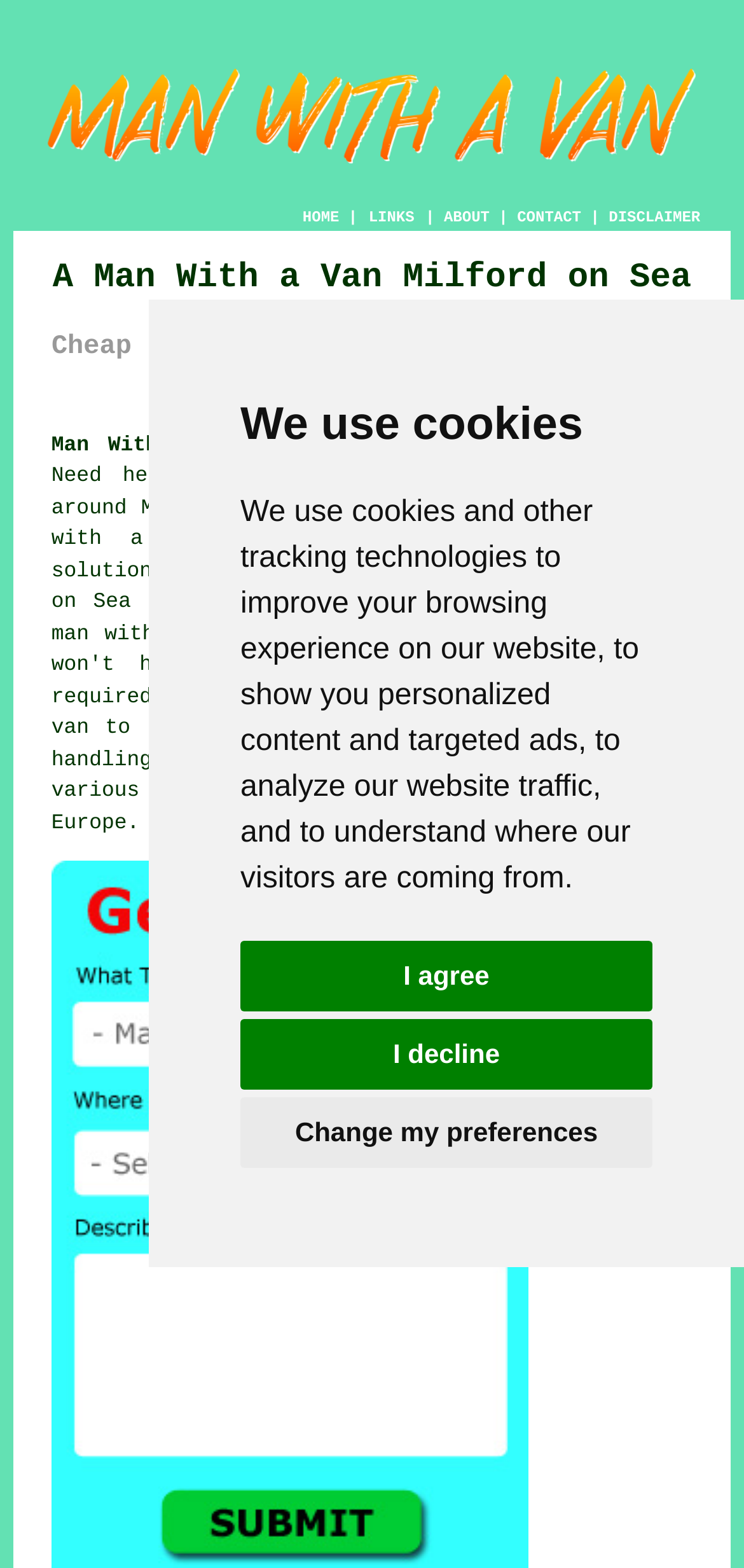Provide your answer in one word or a succinct phrase for the question: 
How many navigation links are available in the top menu?

5